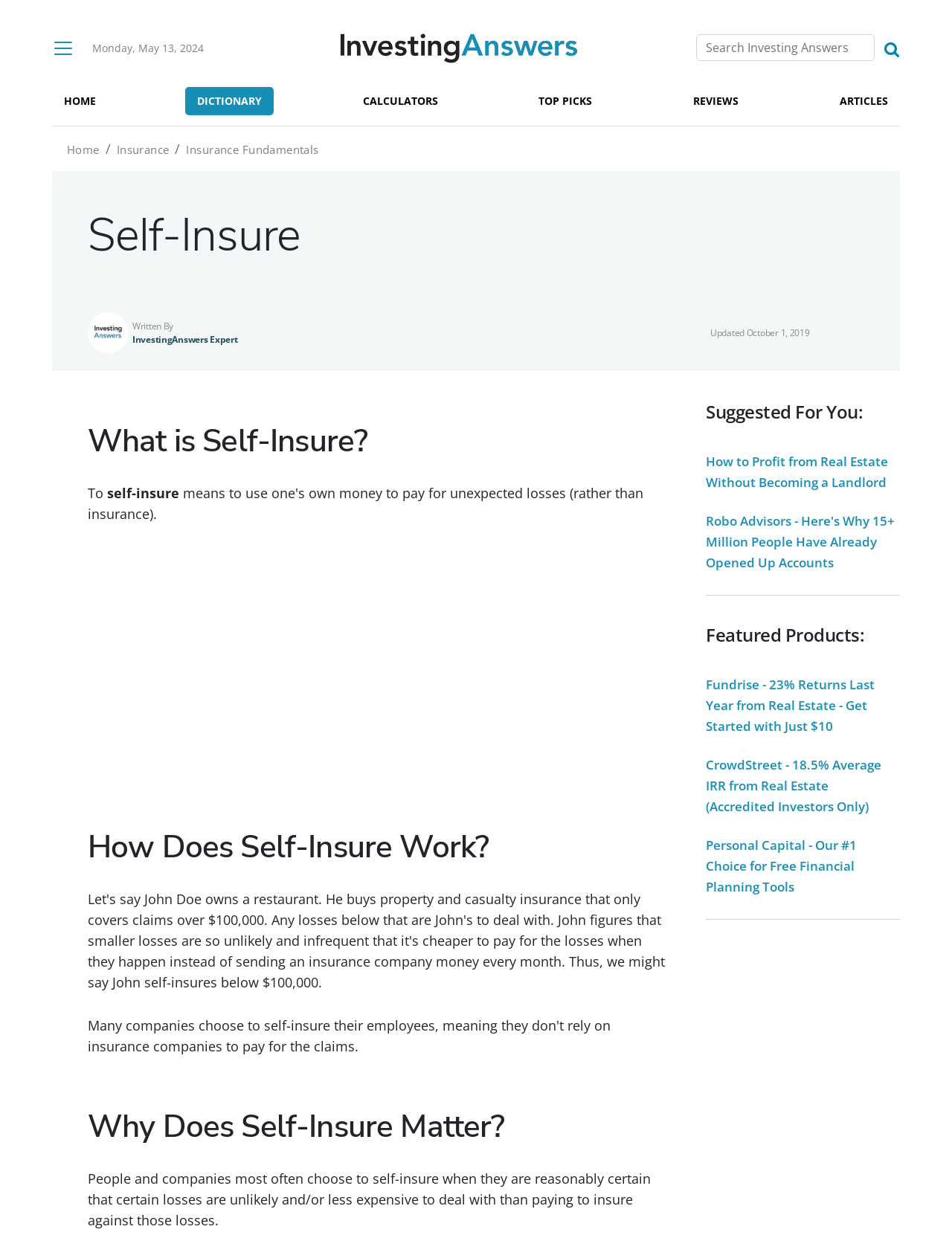How many links are there in the top navigation menu?
Give a detailed explanation using the information visible in the image.

I counted the number of links in the top navigation menu by looking at the links 'Home', 'DICTIONARY', 'CALCULATORS', 'TOP PICKS', and 'REVIEWS'. There are 5 links in total.